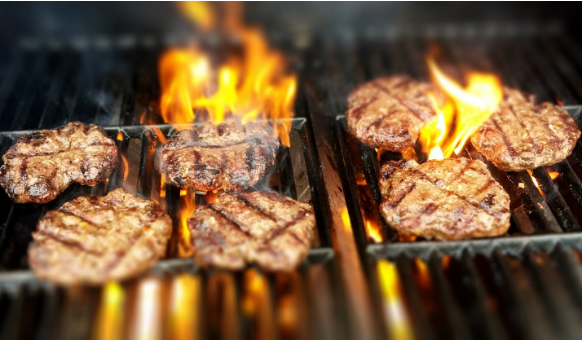What is the purpose of the image?
Answer the question with as much detail as you can, using the image as a reference.

The caption states that the image 'perfectly complements a discussion on how to use charcoal grill vents effectively', implying that the purpose of the image is to illustrate a grilling technique, specifically the use of charcoal grill vents.